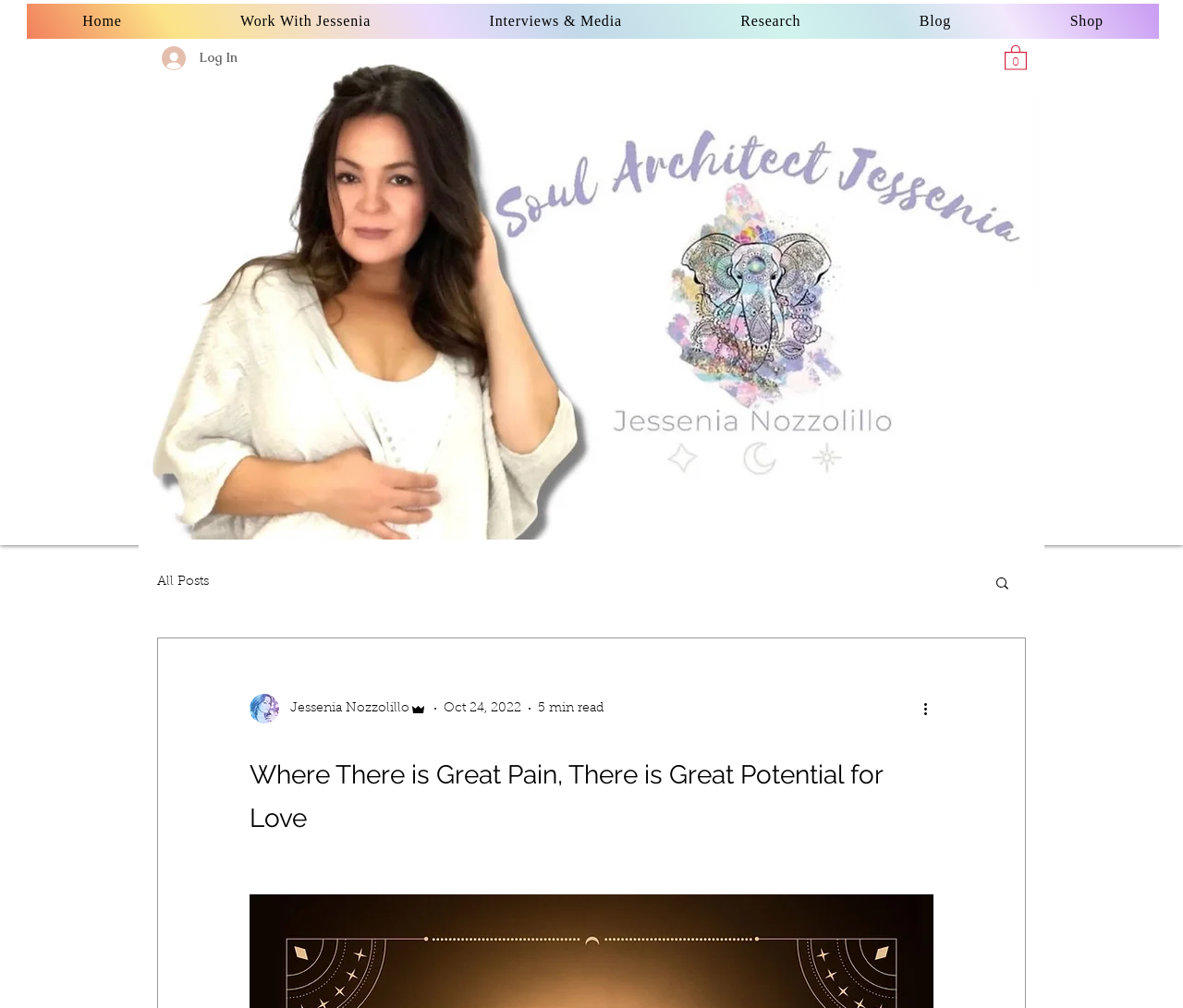Determine the bounding box coordinates for the element that should be clicked to follow this instruction: "Read the latest blog post". The coordinates should be given as four float numbers between 0 and 1, in the format [left, top, right, bottom].

[0.211, 0.742, 0.789, 0.829]